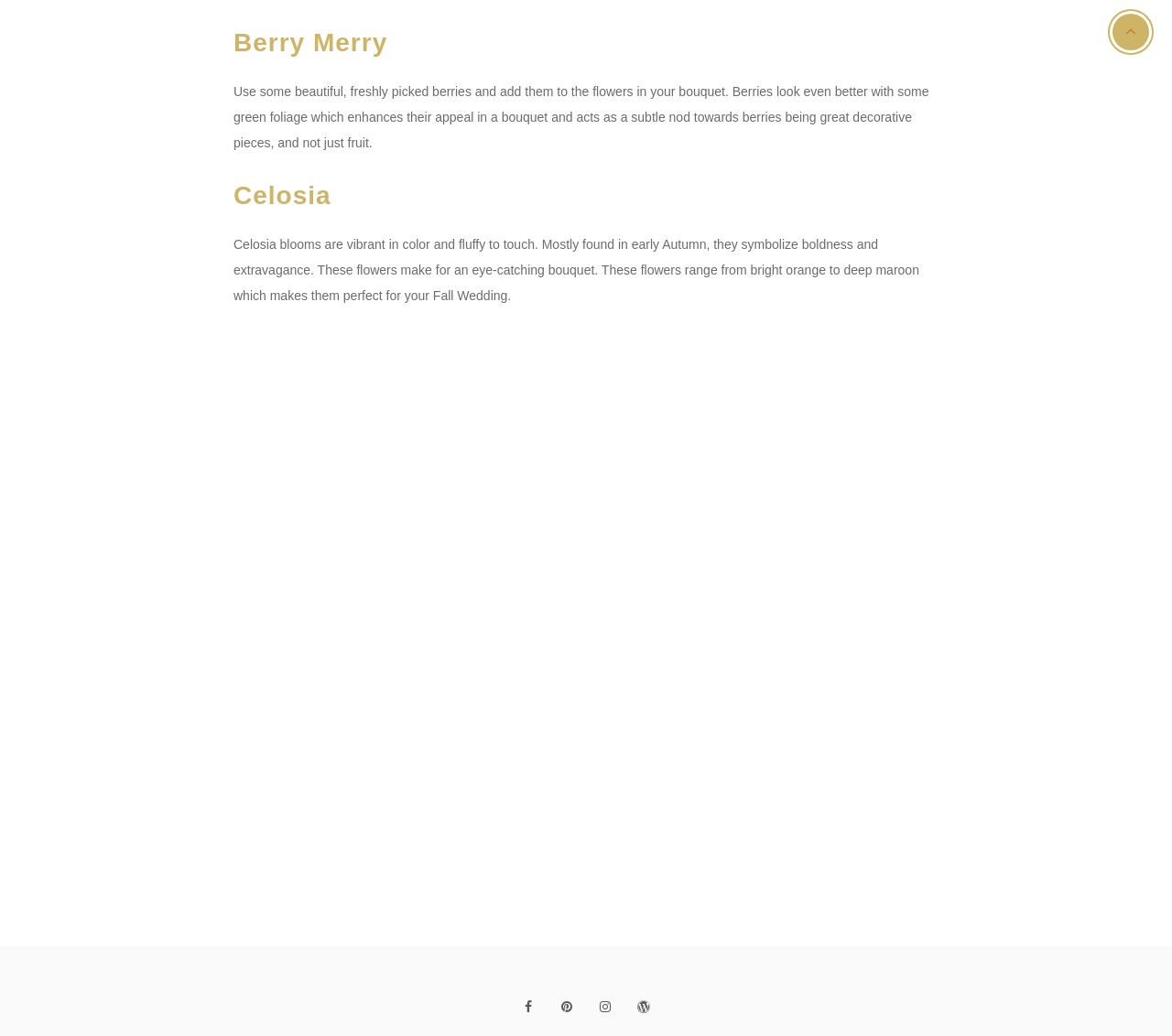Identify the bounding box coordinates of the element that should be clicked to fulfill this task: "Click on the 'PREV POST' button". The coordinates should be provided as four float numbers between 0 and 1, i.e., [left, top, right, bottom].

[0.199, 0.417, 0.277, 0.431]